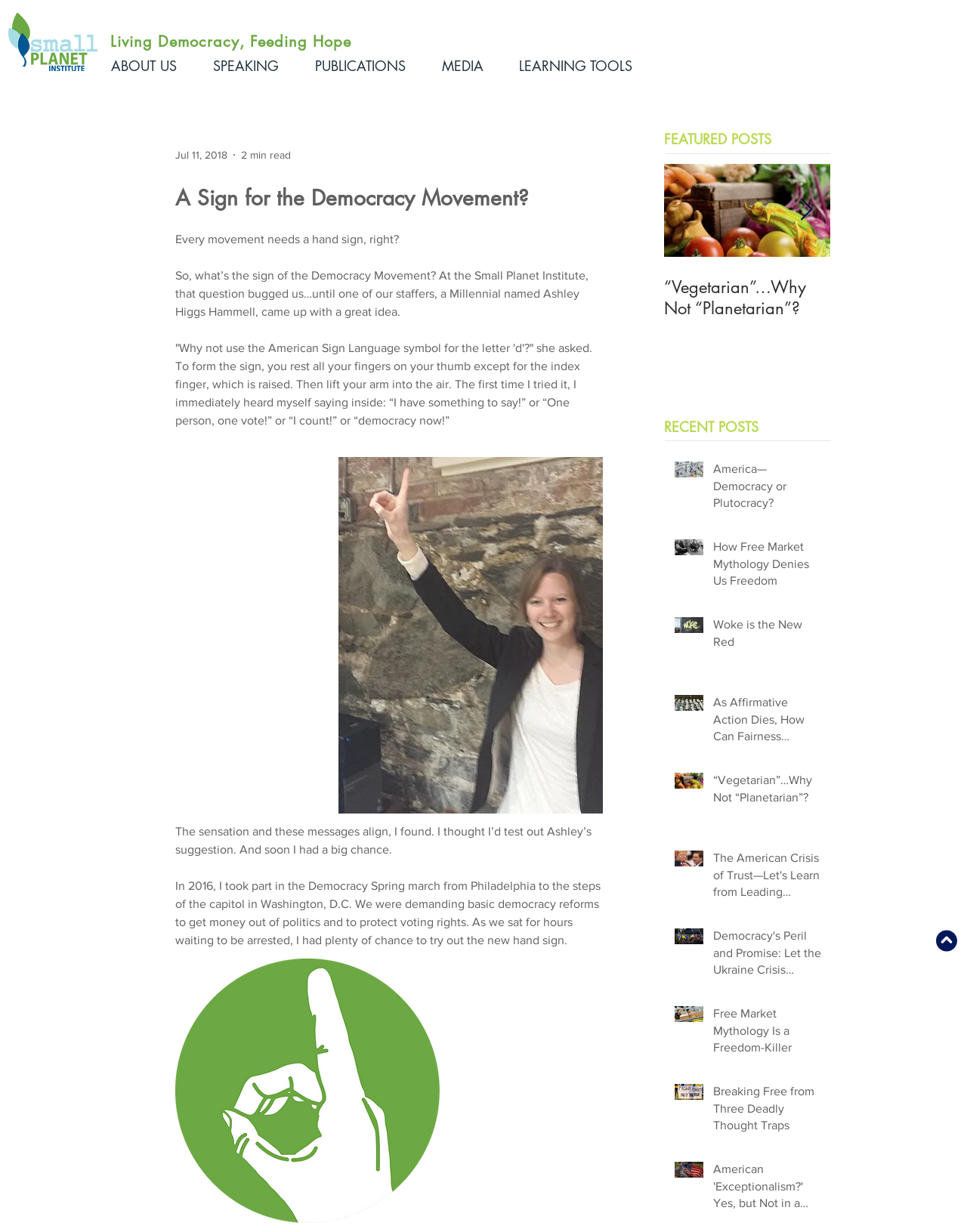Can you give a comprehensive explanation to the question given the content of the image?
What is the theme of the webpage?

The webpage appears to be focused on democracy, with articles and posts discussing various aspects of democracy, such as the Democracy Movement, democracy reforms, and the importance of democracy.